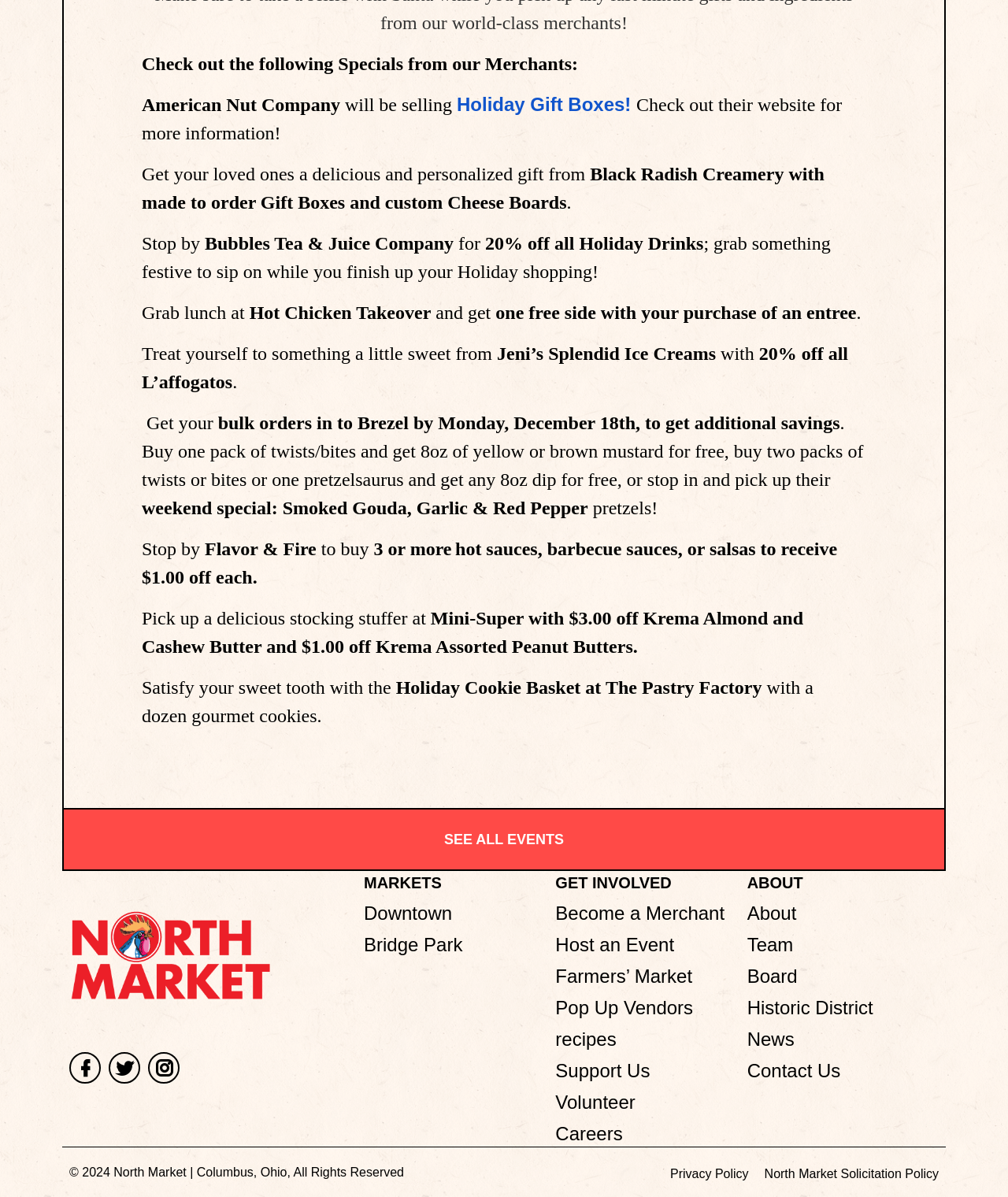Based on the element description, predict the bounding box coordinates (top-left x, top-left y, bottom-right x, bottom-right y) for the UI element in the screenshot: North Market Solicitation Policy

[0.758, 0.975, 0.931, 0.986]